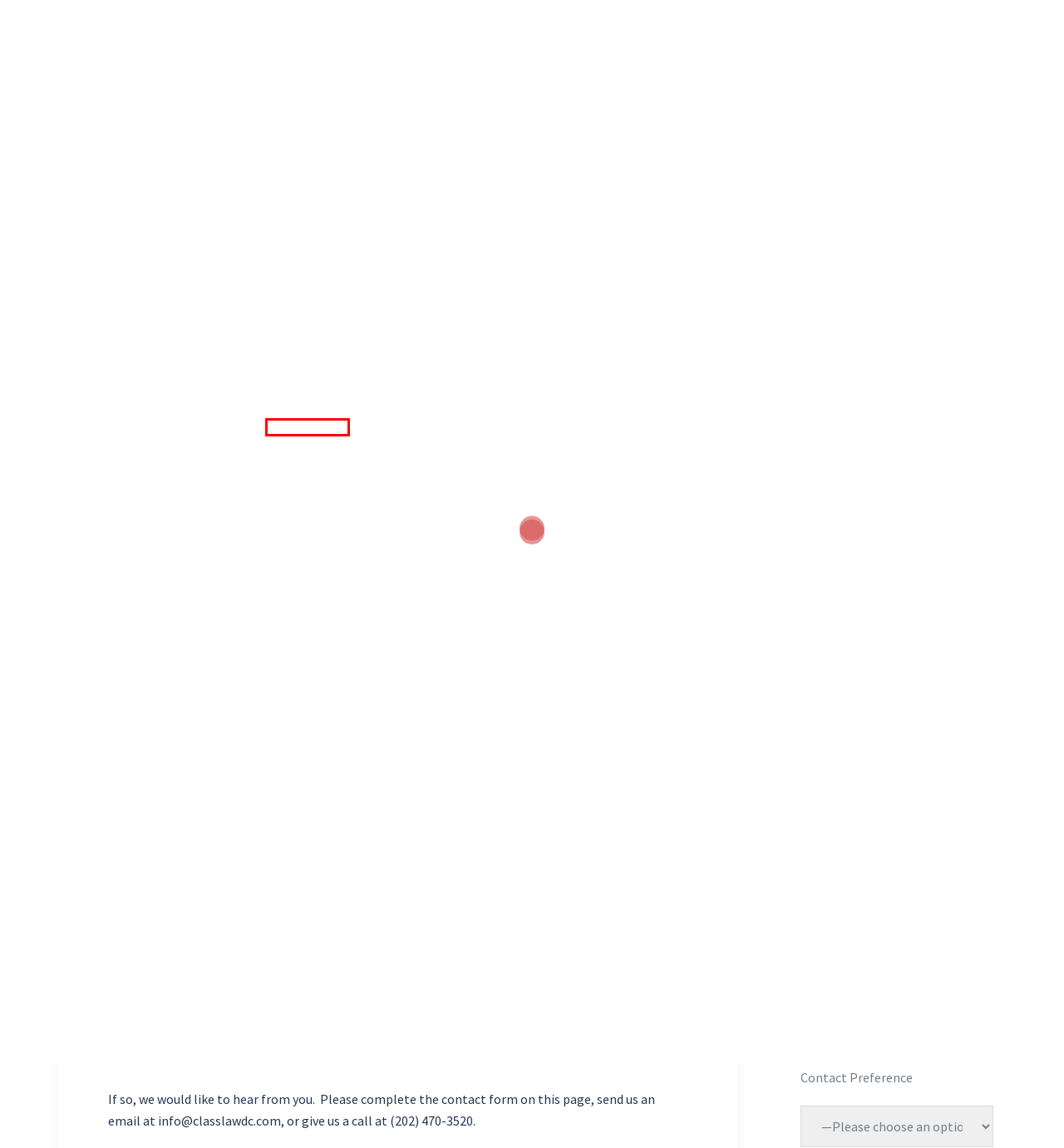You are provided a screenshot of a webpage featuring a red bounding box around a UI element. Choose the webpage description that most accurately represents the new webpage after clicking the element within the red bounding box. Here are the candidates:
A. Data Breach - Class Action Attorneys - Migliaccio & Rathod LLP
B. Bruno Ortega | Migliaccio & Rathod LLP
C. Data Breach | Migliaccio & Rathod LLP
D. Class Action Investigations & Lawsuit Cases - Blog
E. Class Action Settlements DC - Civil Rights Lawsuits - Migliaccio & Rathod LLP
F. Our Team | Migliaccio & Rathod LLP
G. Contact Us | Migliaccio & Rathod LLP
H. Public Interest Law Firms DC - Trial Lawyer - Migliaccio & Rathod LLP

B